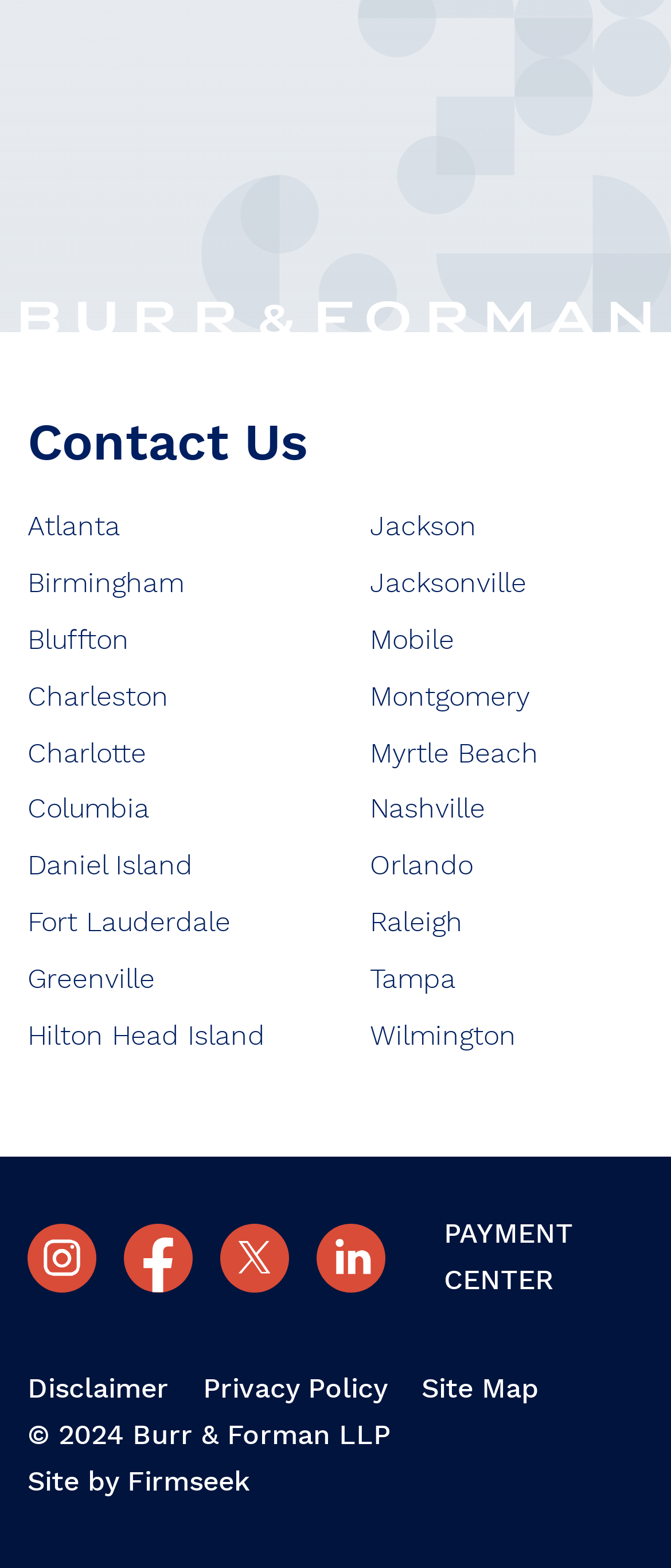Please identify the bounding box coordinates of the area I need to click to accomplish the following instruction: "View Disclaimer".

[0.041, 0.877, 0.251, 0.894]